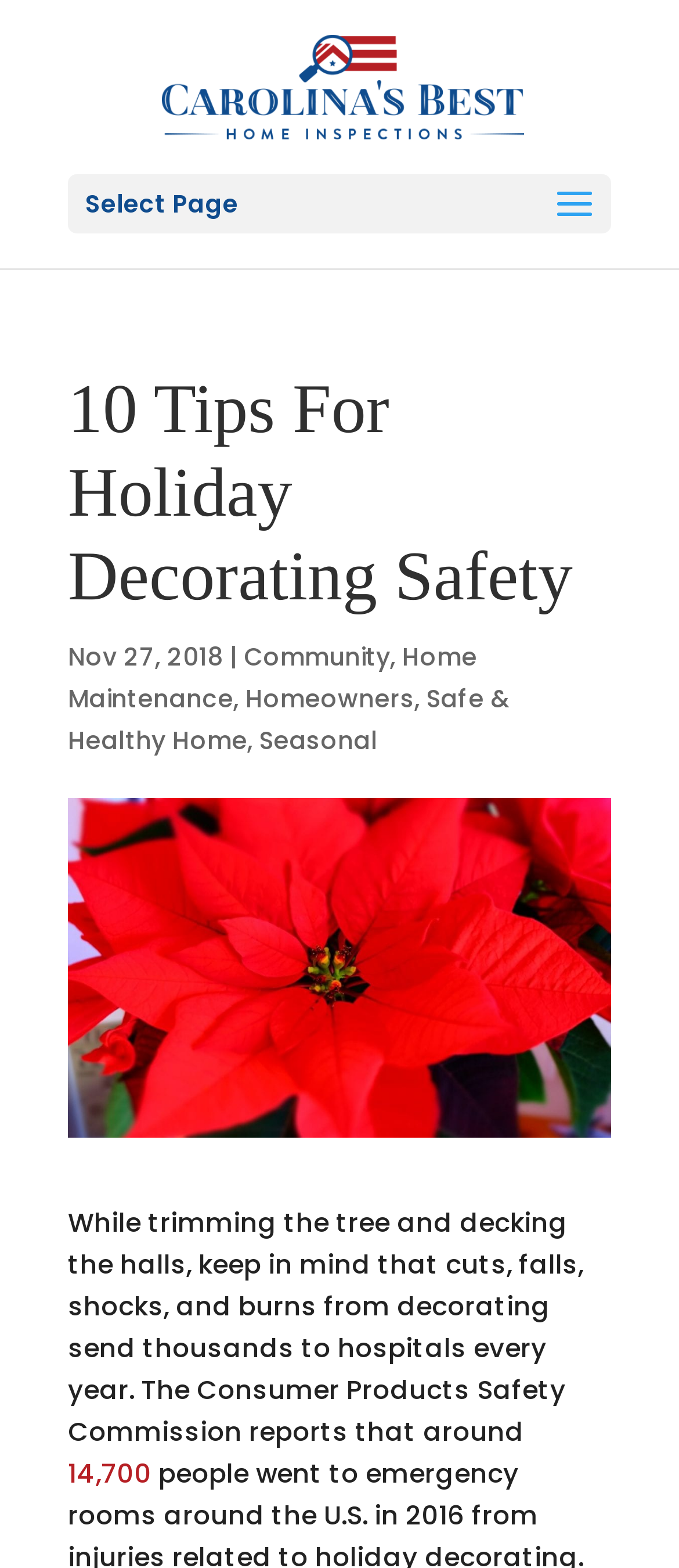Identify the bounding box for the UI element that is described as follows: "Safe & Healthy Home".

[0.1, 0.434, 0.751, 0.483]